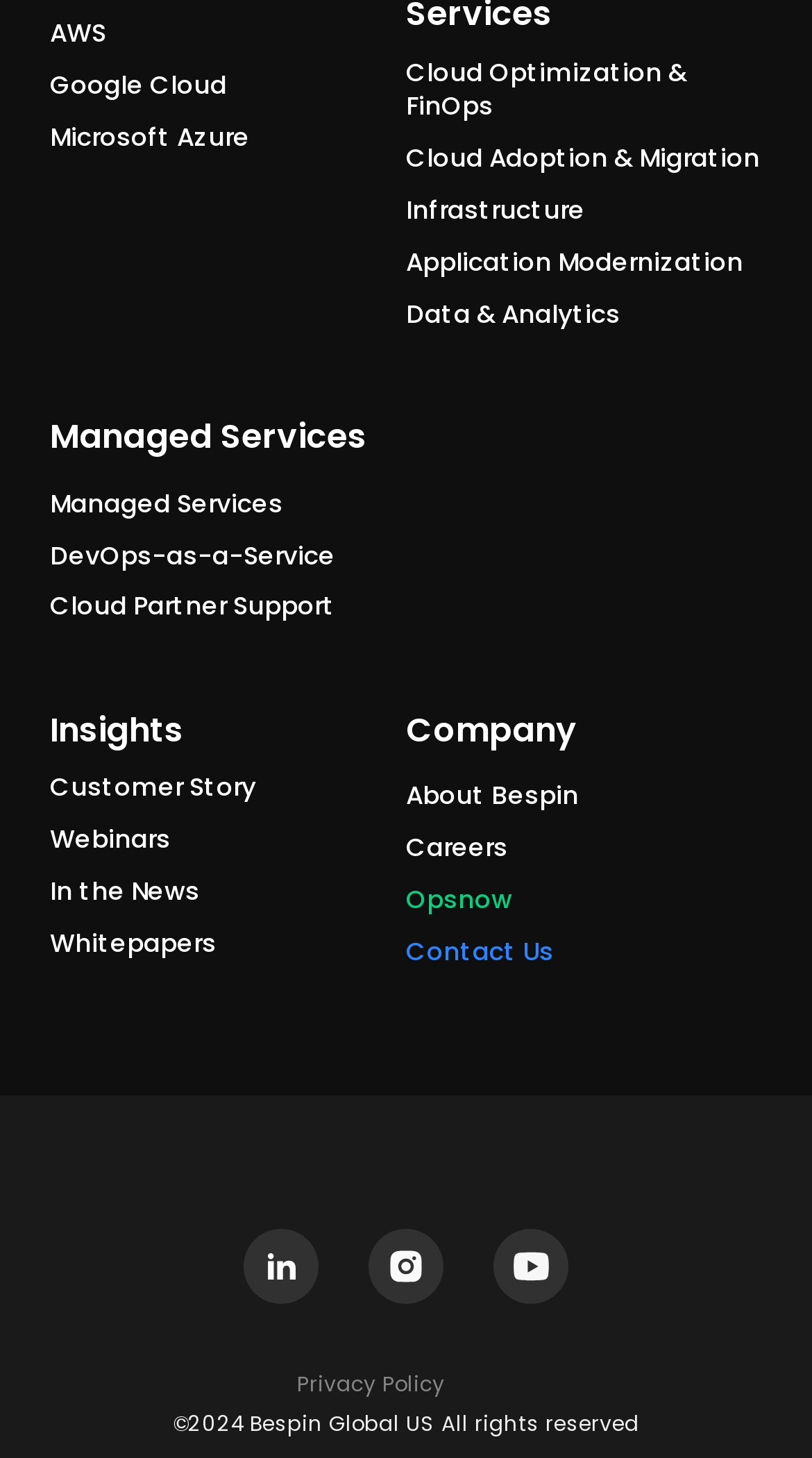What is the contact information?
Please respond to the question with a detailed and thorough explanation.

I found the contact information by looking at the links at the bottom of the webpage. There is a link 'Contact Us' which likely provides contact information for the company.